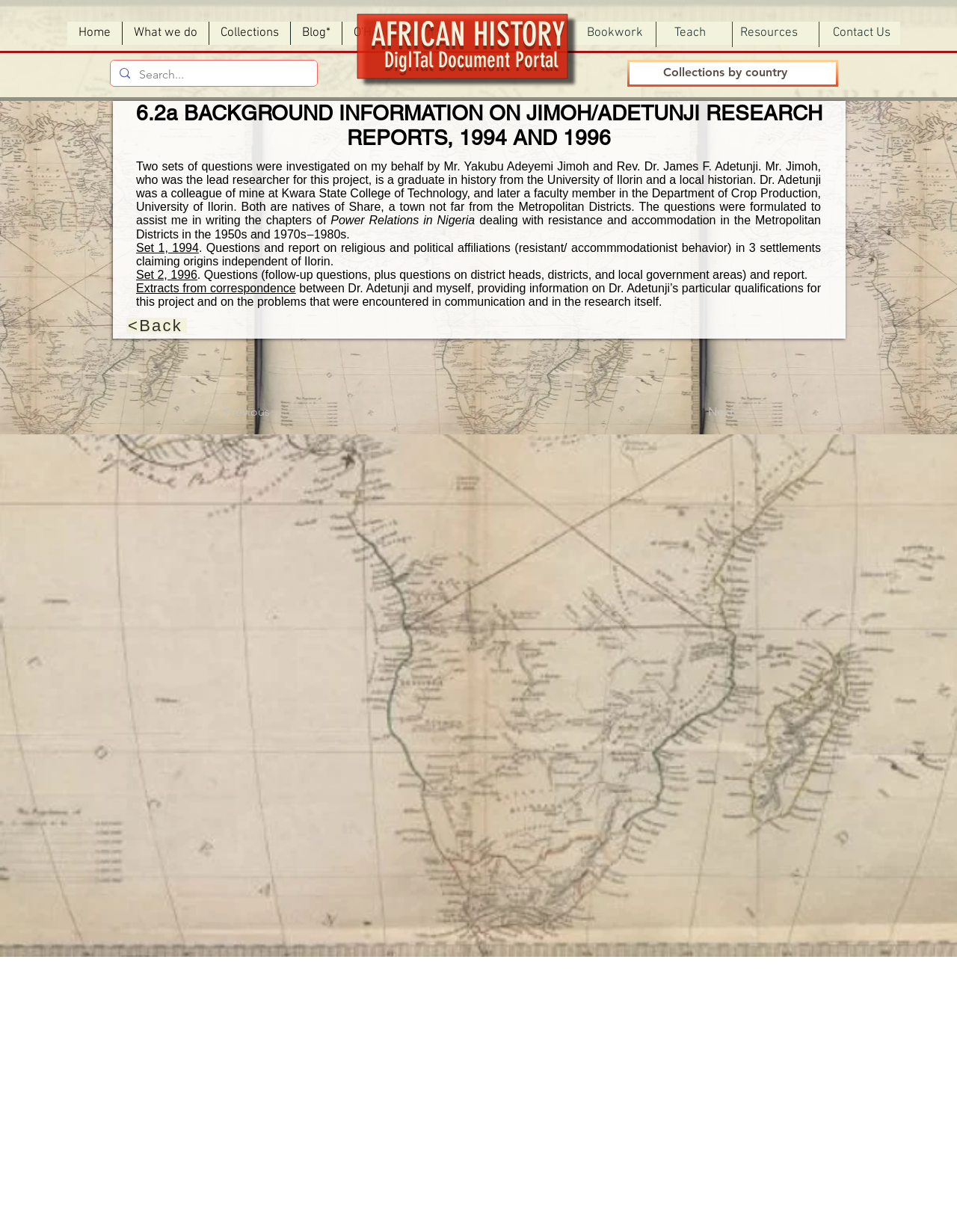Can you look at the image and give a comprehensive answer to the question:
What is the relationship between Dr. Adetunji and the author?

The question can be answered by looking at the StaticText 'Dr. Adetunji was a colleague of mine at Kwara State College of Technology...' which indicates that Dr. Adetunji is a colleague of the author.